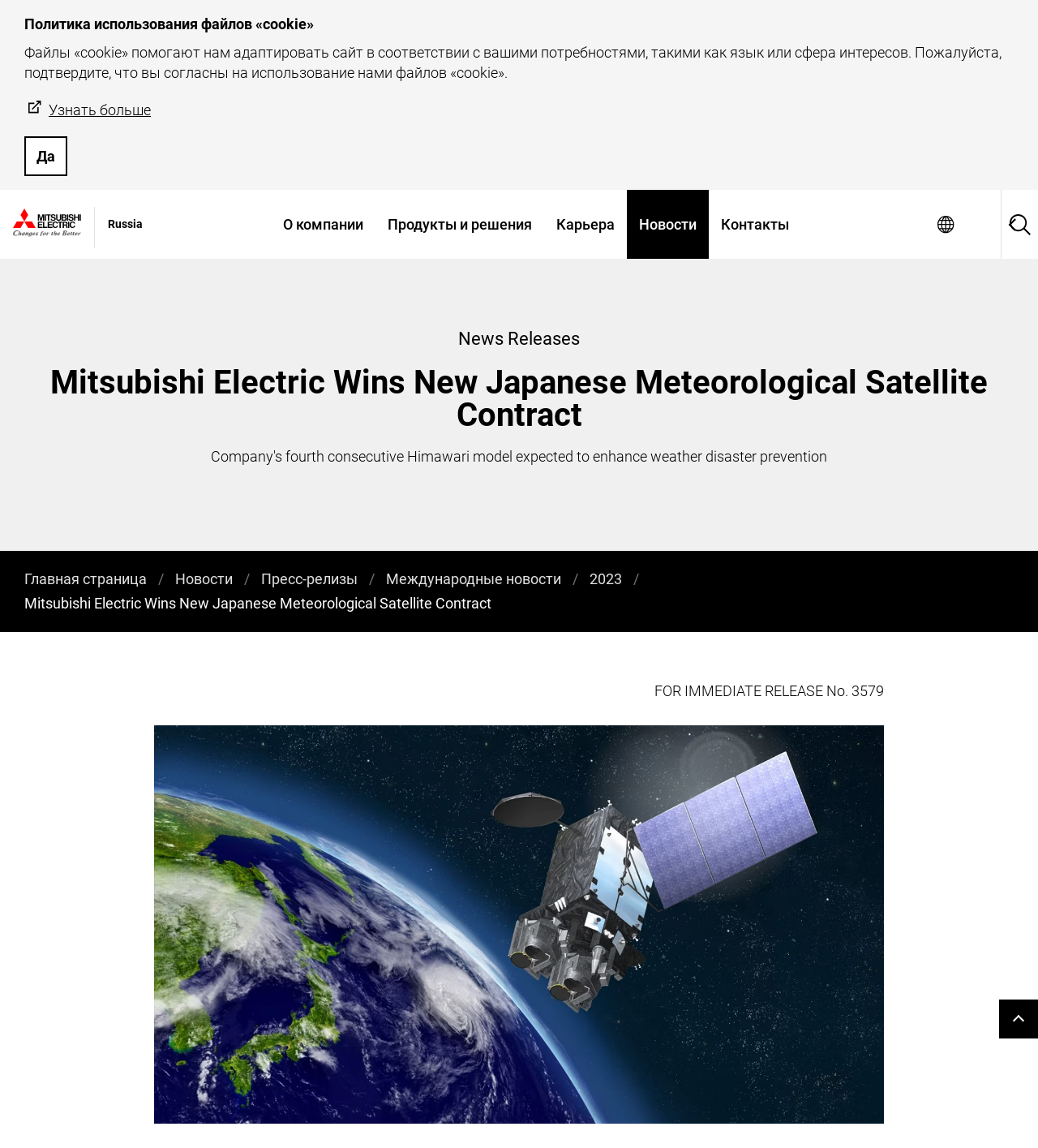Determine the bounding box coordinates for the clickable element to execute this instruction: "View news releases". Provide the coordinates as four float numbers between 0 and 1, i.e., [left, top, right, bottom].

[0.441, 0.286, 0.559, 0.304]